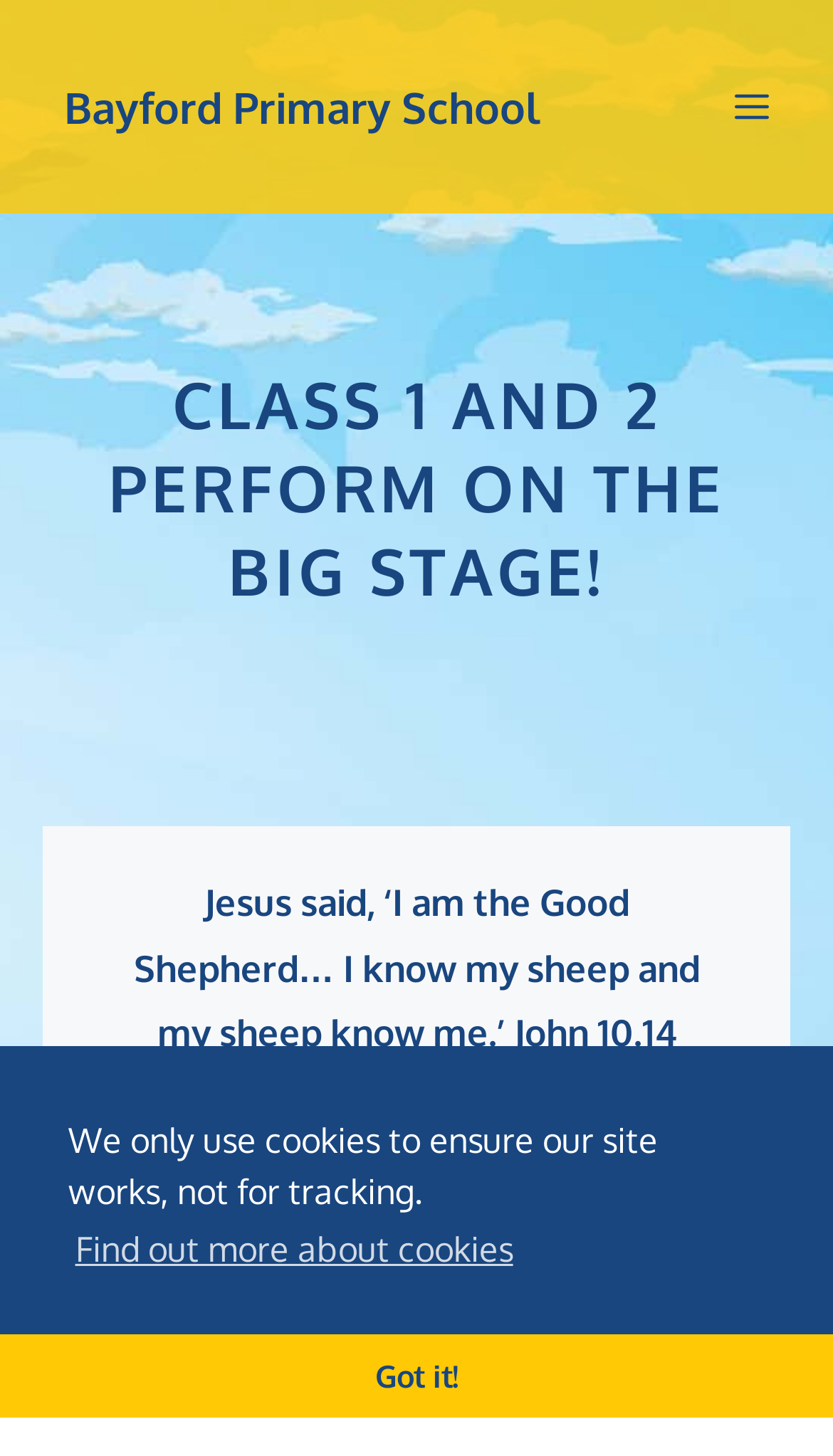Answer the question in a single word or phrase:
What is the name of the menu button?

Menu